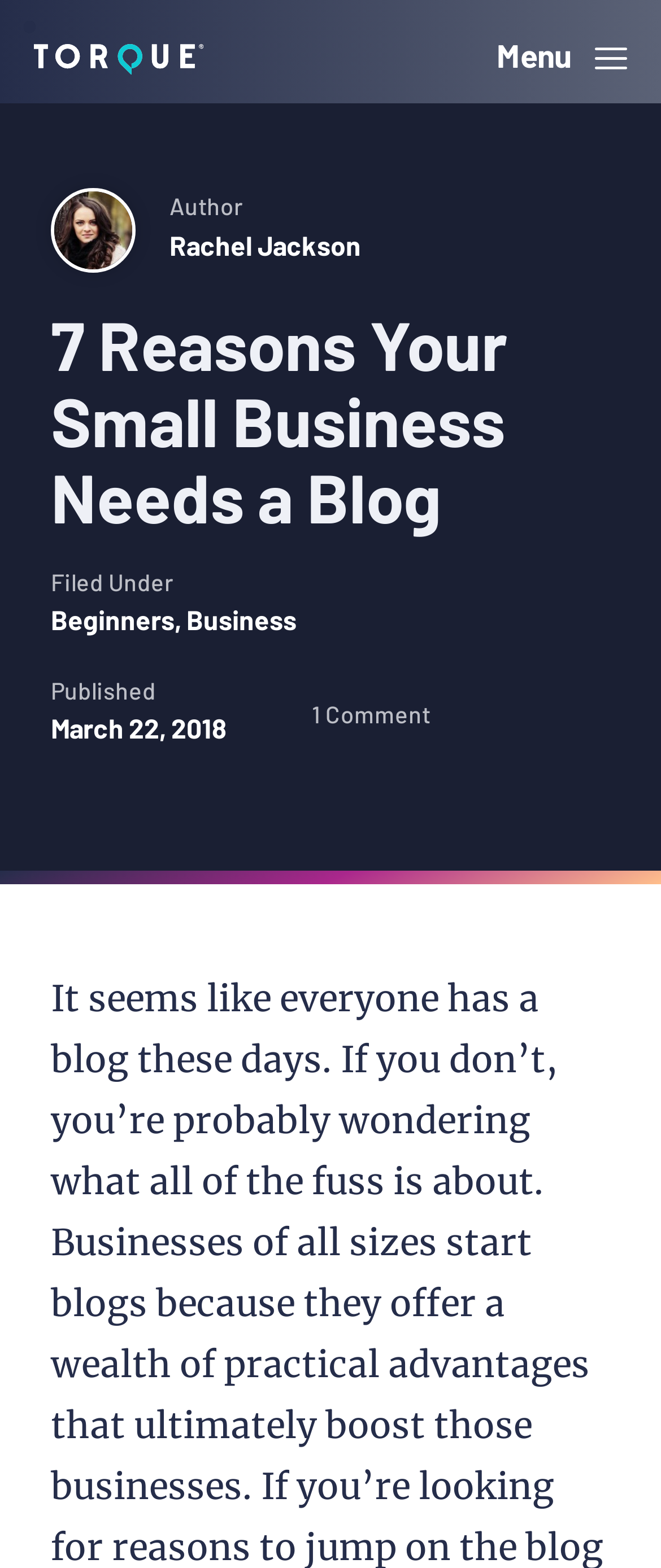Please provide a comprehensive response to the question below by analyzing the image: 
How many comments does the blog post have?

I found the number of comments by looking at the text located below the published date. The text '1 Comment' indicates that the blog post has one comment.